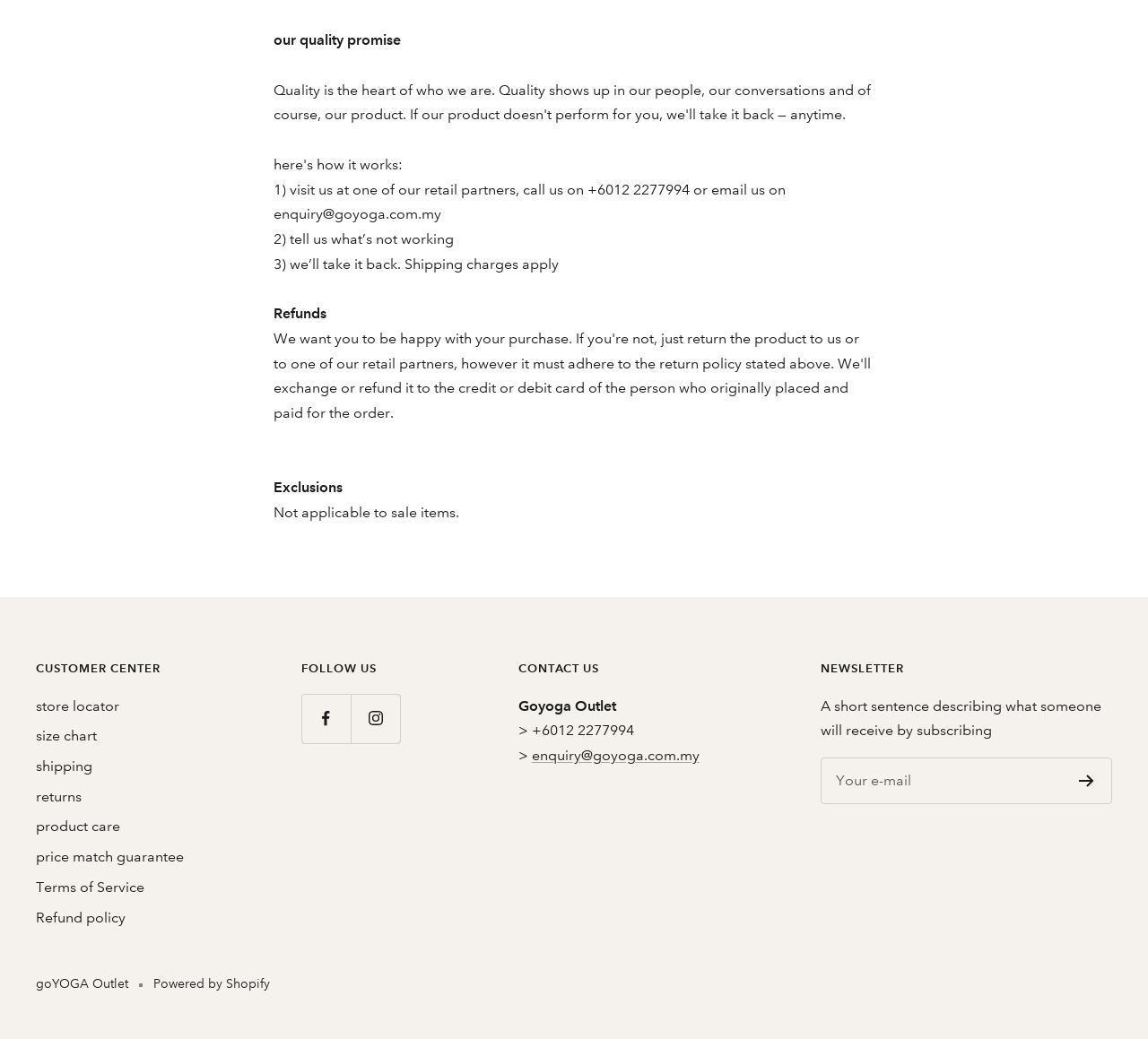Find the bounding box coordinates of the clickable element required to execute the following instruction: "Enter your email". Provide the coordinates as four float numbers between 0 and 1, i.e., [left, top, right, bottom].

[0.715, 0.729, 0.969, 0.774]